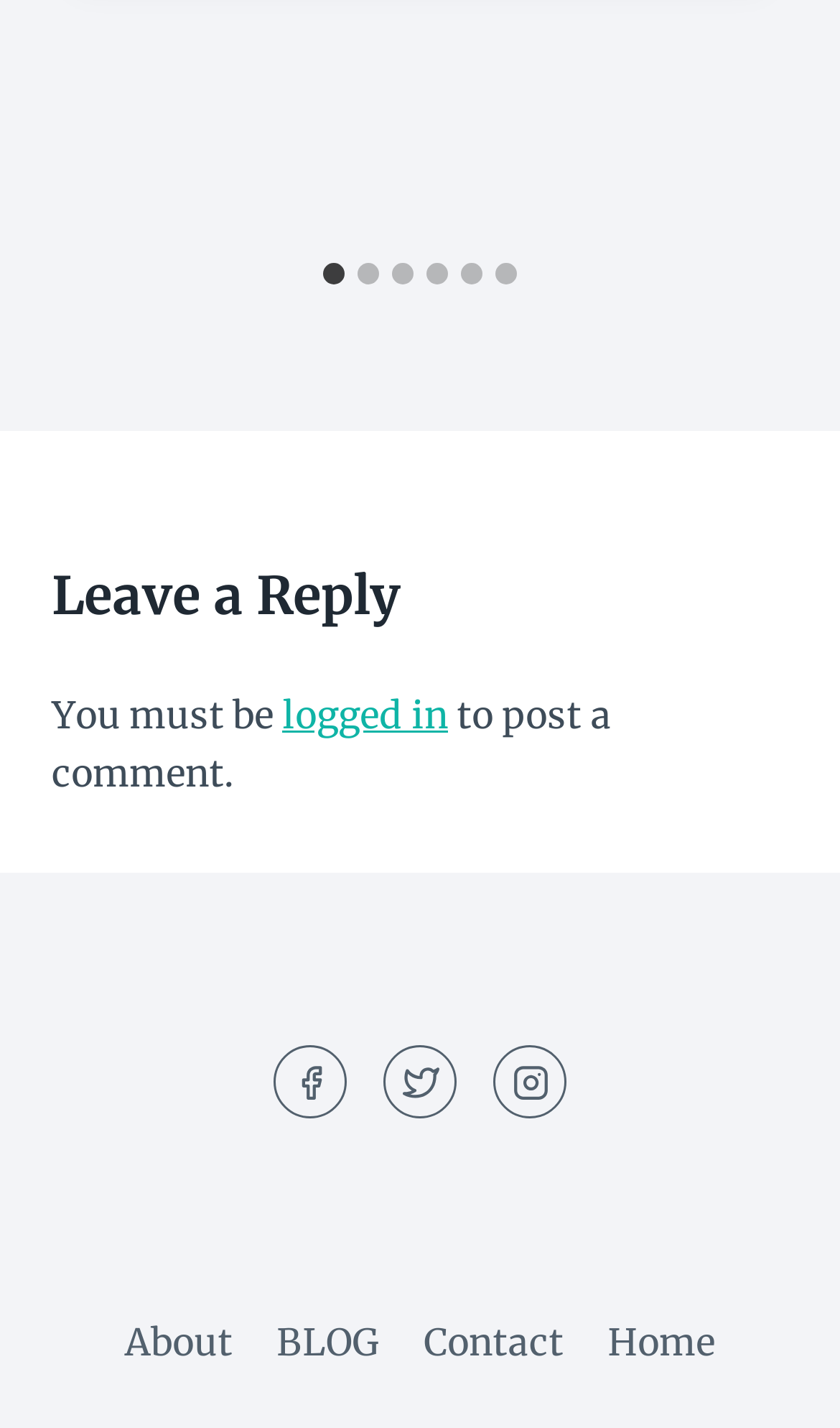Respond with a single word or phrase to the following question: How many slides are available?

6